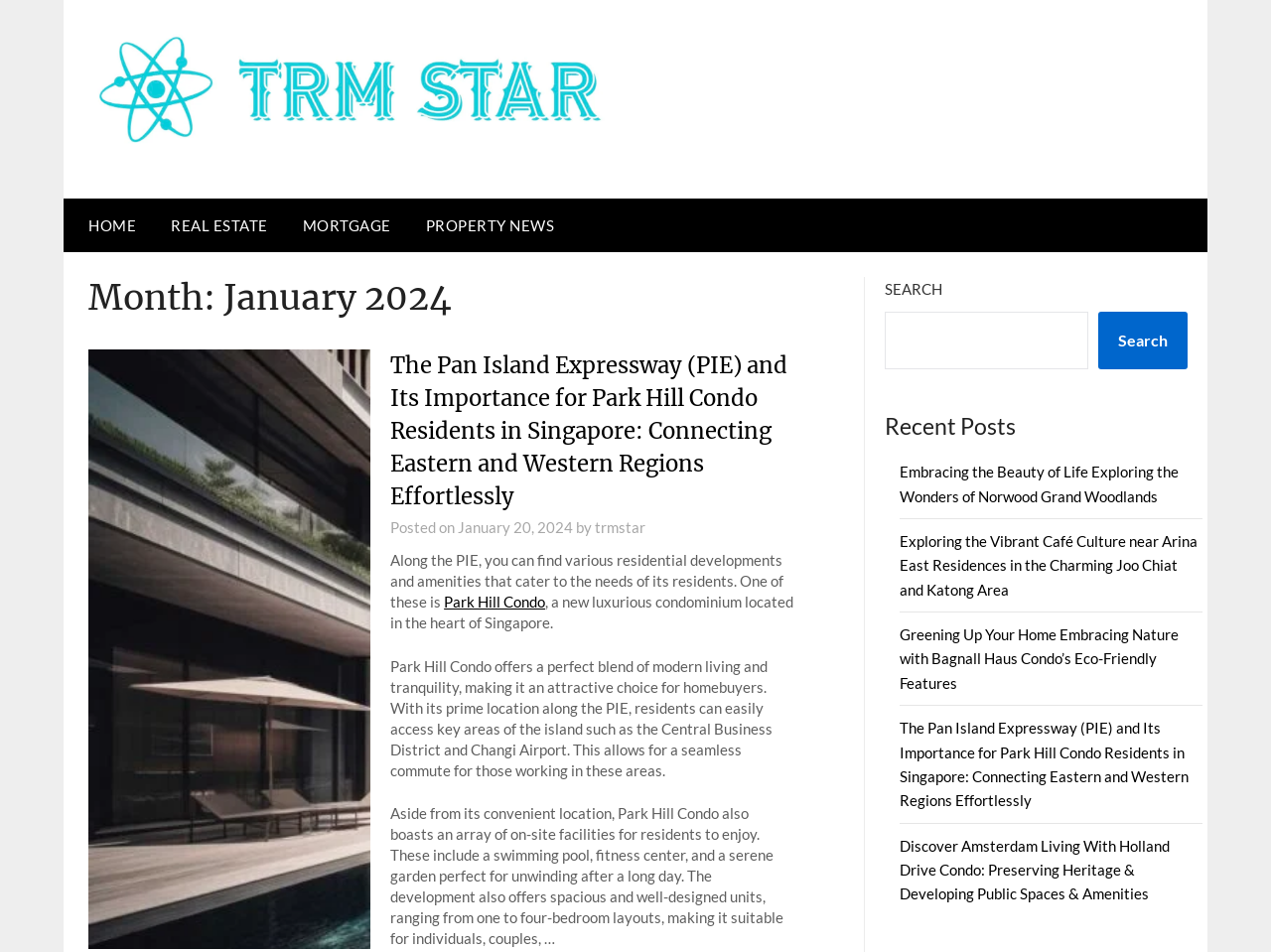Using the details from the image, please elaborate on the following question: What is the name of the condo mentioned in the article?

The article mentions 'Park Hill Condo' as a new luxurious condominium located in the heart of Singapore, along the Pan Island Expressway (PIE).